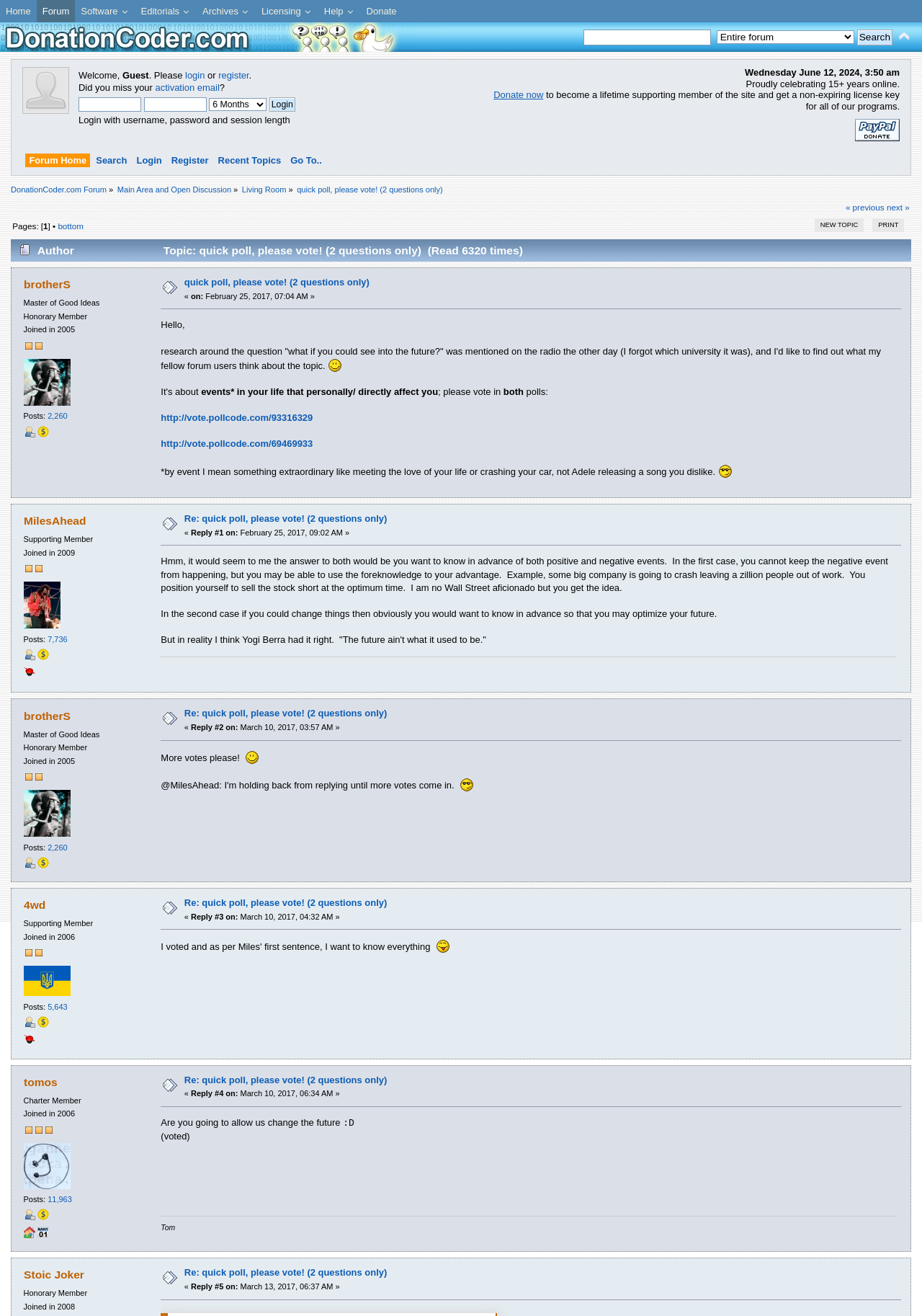Identify the bounding box coordinates of the element to click to follow this instruction: 'Click on the 'Search' button'. Ensure the coordinates are four float values between 0 and 1, provided as [left, top, right, bottom].

[0.929, 0.022, 0.968, 0.034]